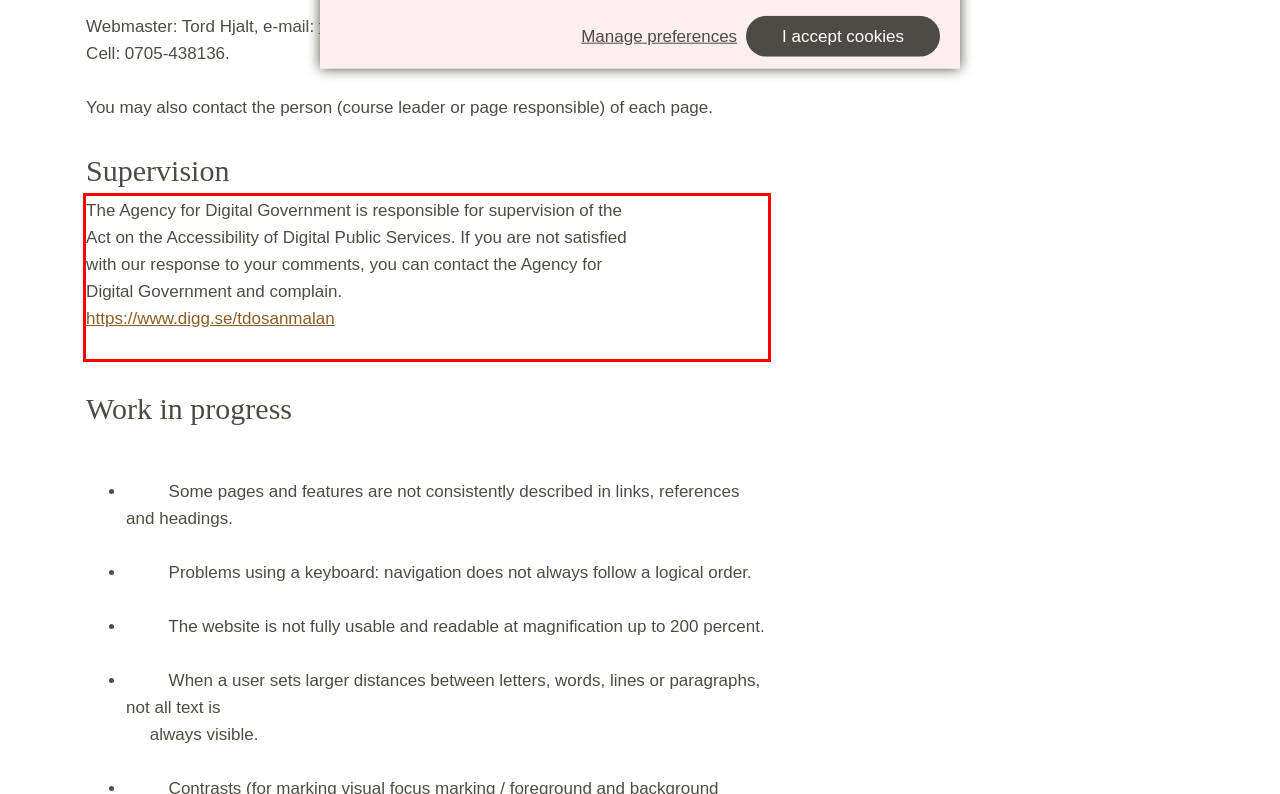Extract and provide the text found inside the red rectangle in the screenshot of the webpage.

The Agency for Digital Government is responsible for supervision of the Act on the Accessibility of Digital Public Services. If you are not satisfied with our response to your comments, you can contact the Agency for Digital Government and complain. https://www.digg.se/tdosanmalan